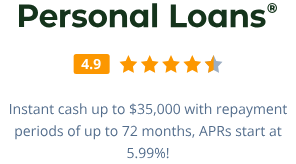Craft a detailed explanation of the image.

The image highlights a financial service offering personal loans, prominently displaying the title "Personal Loans®" in large, bold letters. Beneath the title, a rating of 4.9 stars indicates a strong customer satisfaction level, complemented by four solid stars and one partially filled star. The accompanying text advertises instant cash availability of up to $35,000, with flexible repayment options of up to 72 months and interest rates starting at 5.99%. This image effectively conveys the benefits and credibility of the personal loan service.